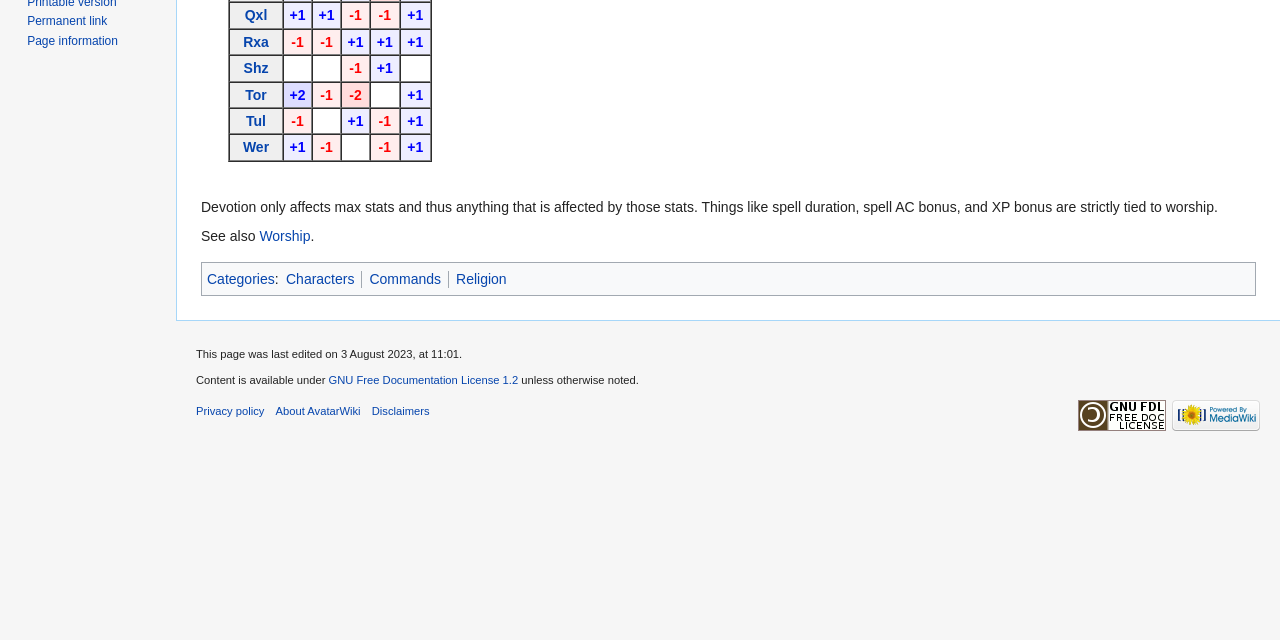Identify the bounding box for the described UI element. Provide the coordinates in (top-left x, top-left y, bottom-right x, bottom-right y) format with values ranging from 0 to 1: Disclaimers

[0.29, 0.633, 0.336, 0.652]